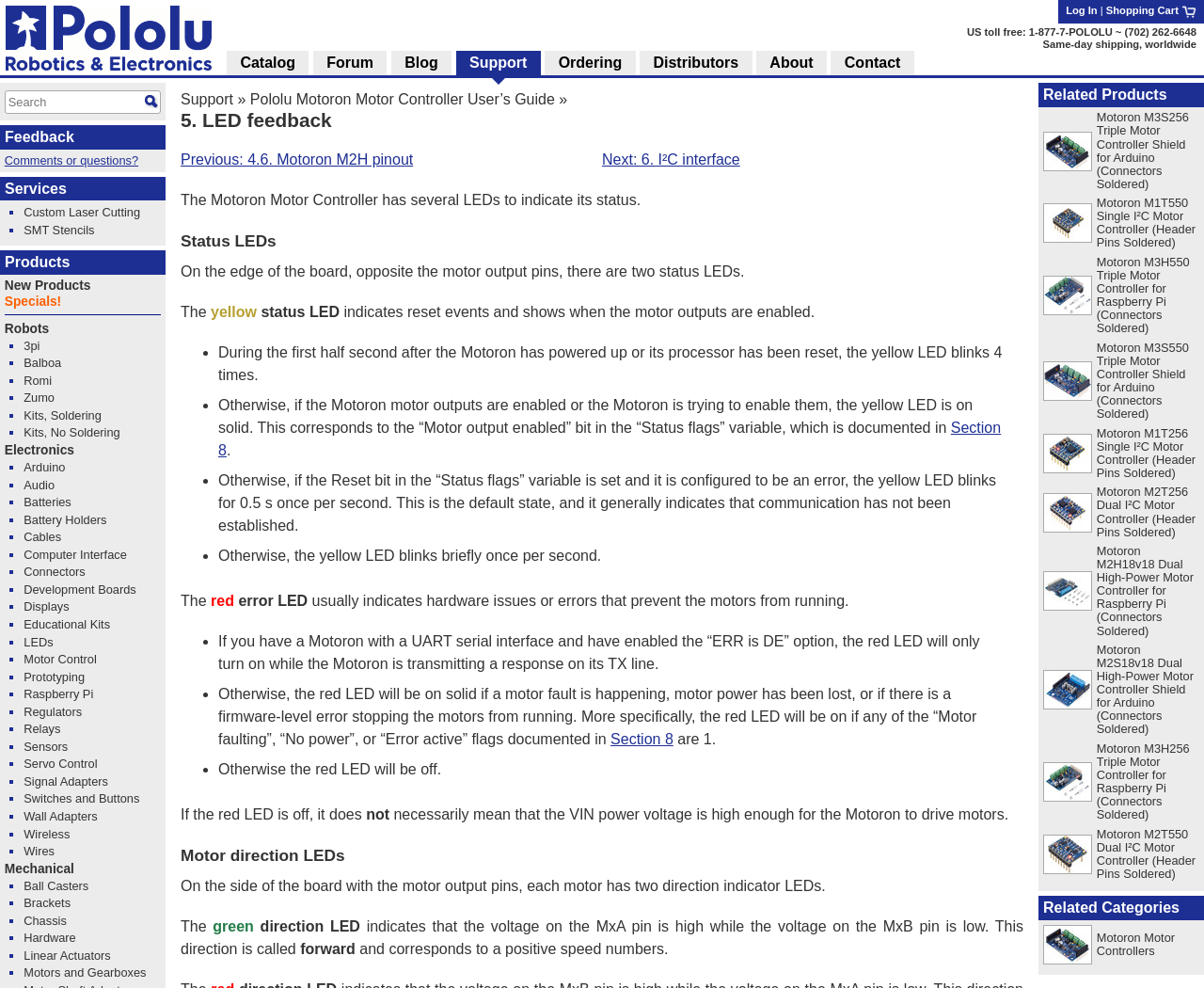Can you find the bounding box coordinates for the element to click on to achieve the instruction: "Click on 'Previous: 4.6. Motoron M2H pinout'"?

[0.15, 0.153, 0.343, 0.169]